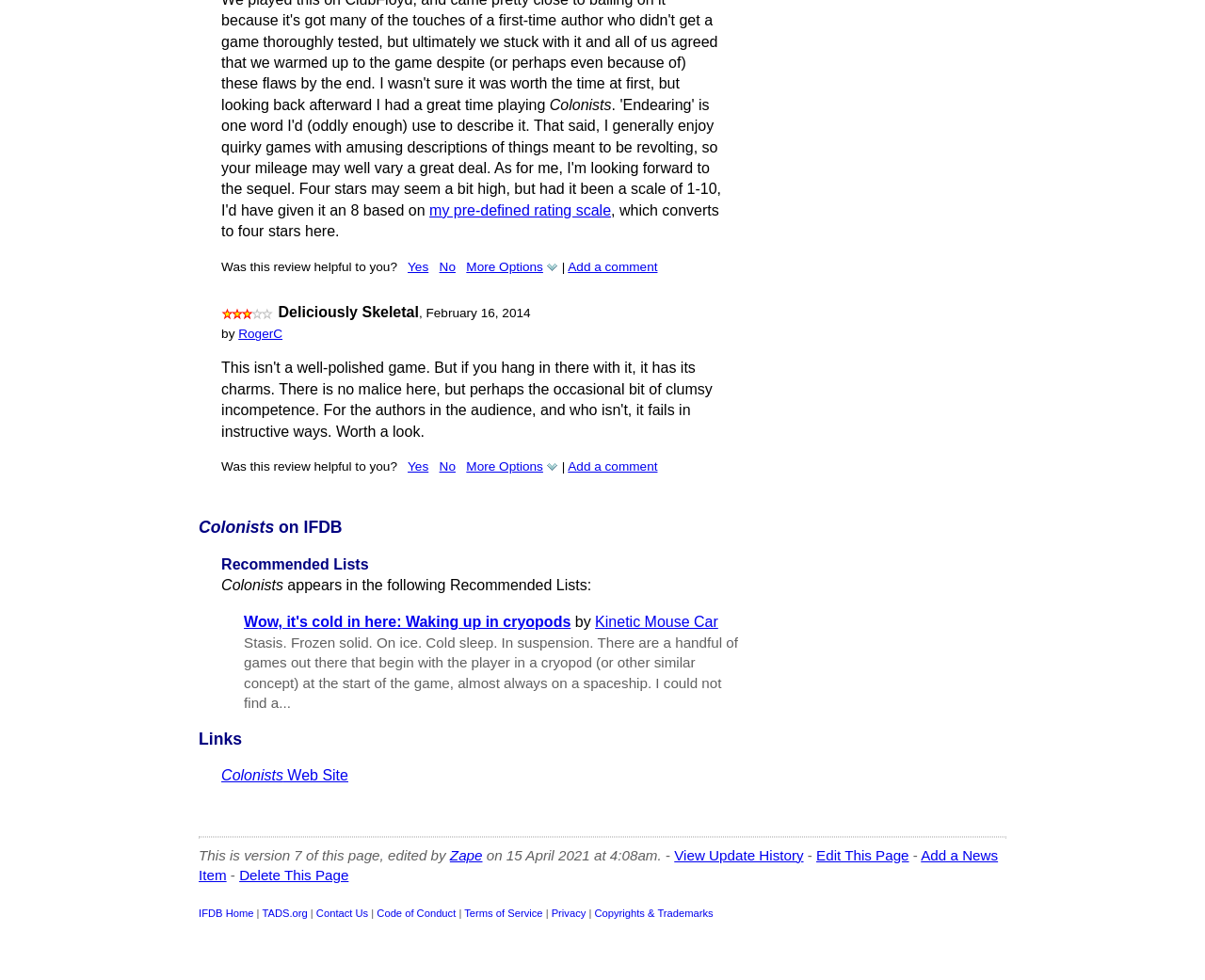What is the purpose of the 'More Options' link?
Provide a comprehensive and detailed answer to the question.

The purpose of the 'More Options' link is to view more options, which is indicated by the link element with bounding box coordinates [0.387, 0.265, 0.463, 0.279] and [0.387, 0.469, 0.463, 0.483].